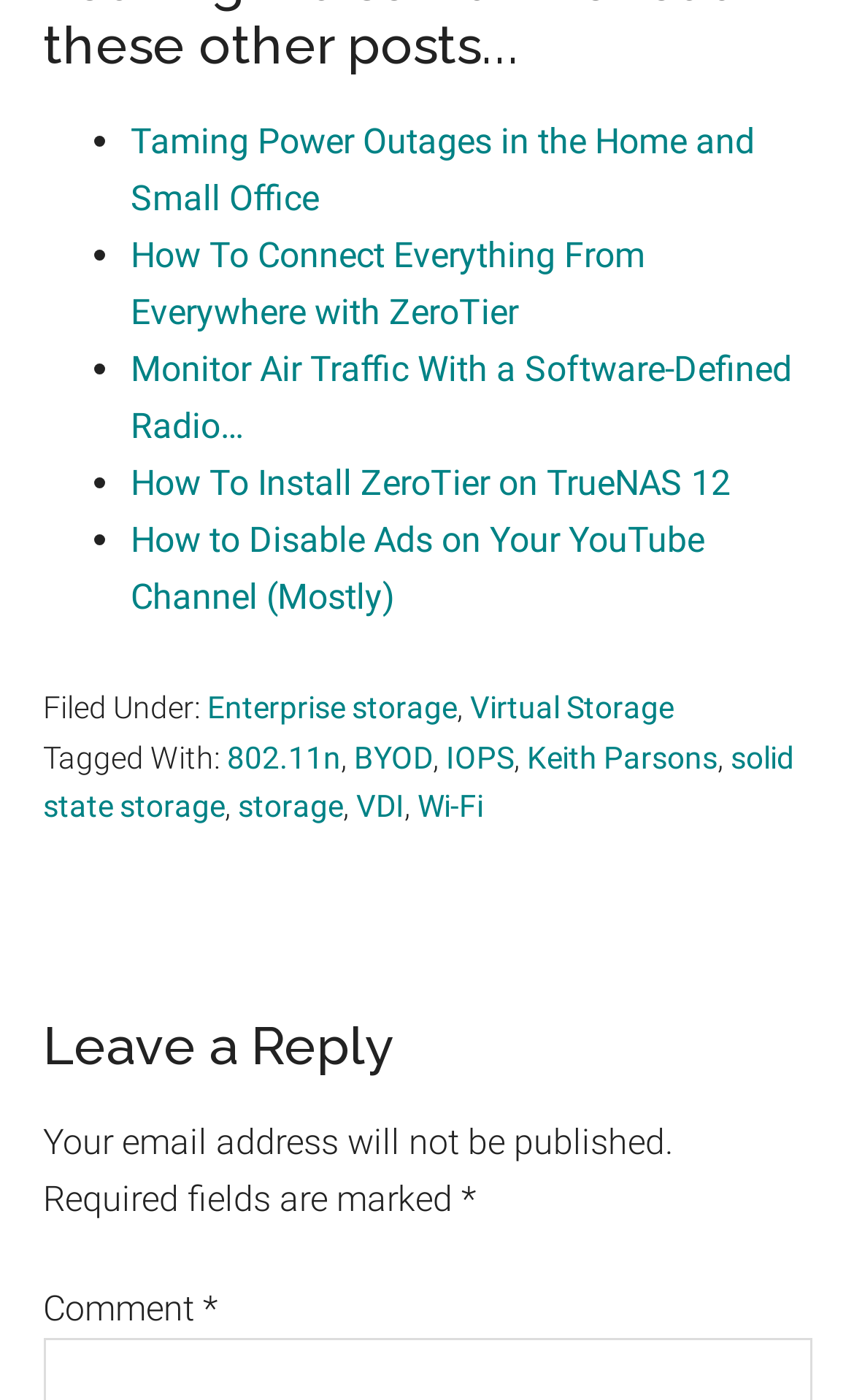Determine the bounding box coordinates of the section I need to click to execute the following instruction: "Read the article about monitoring air traffic with a software-defined radio". Provide the coordinates as four float numbers between 0 and 1, i.e., [left, top, right, bottom].

[0.153, 0.248, 0.927, 0.319]